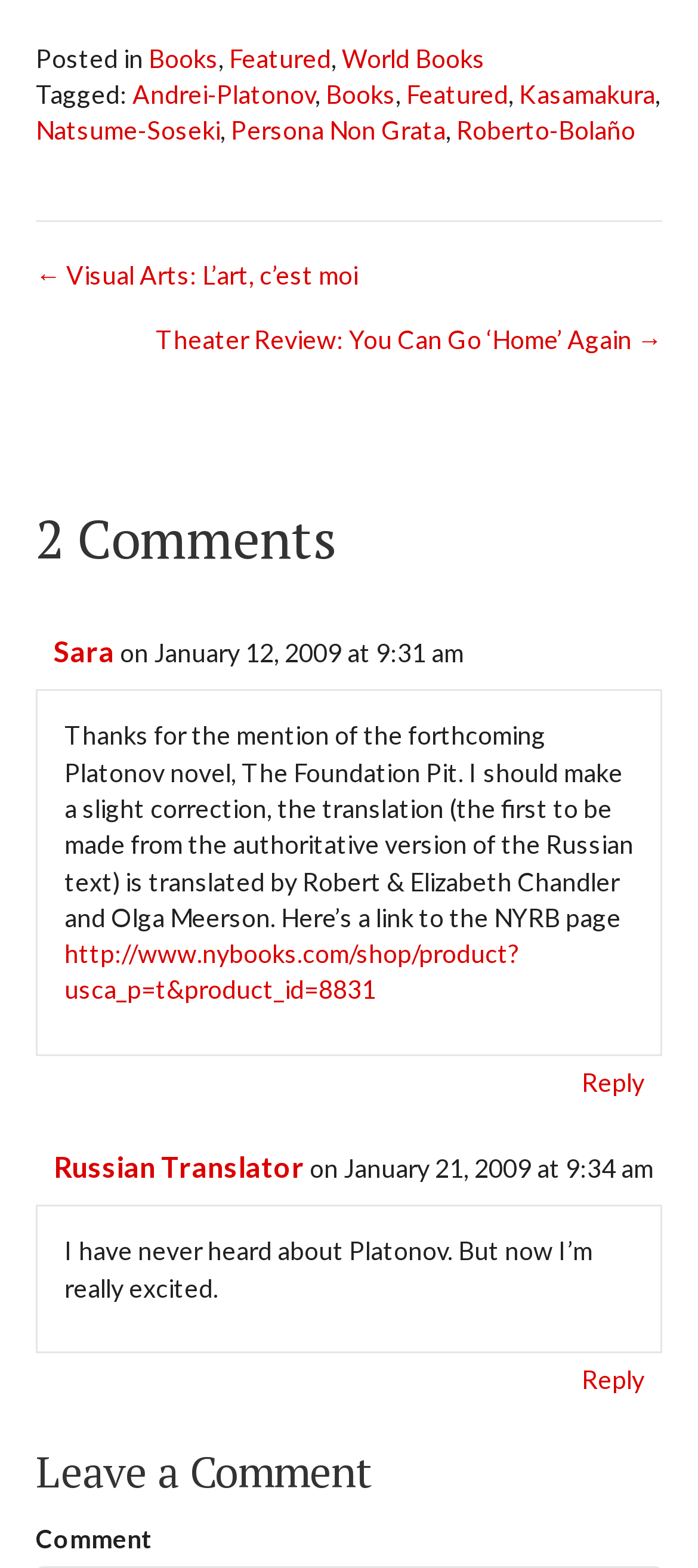Highlight the bounding box coordinates of the element you need to click to perform the following instruction: "Reply to Sara's comment."

[0.821, 0.674, 0.936, 0.705]